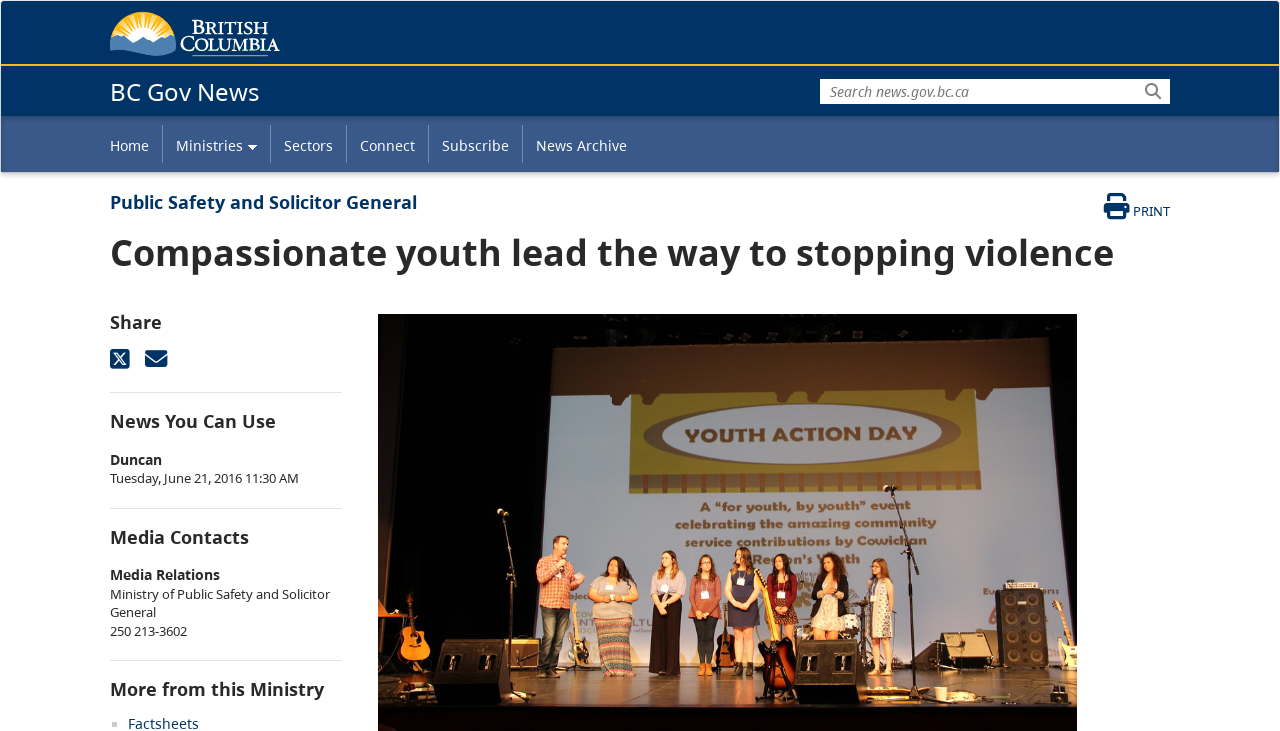Write a detailed summary of the webpage, including text, images, and layout.

The webpage is about a news article titled "Compassionate youth lead the way to stopping violence" from the BC Gov News website. At the top left corner, there is a link to the "Government of B.C." website, accompanied by an image with the same name. Next to it is the heading "BC Gov News". 

On the top right corner, there is a search bar with a "Search" button. Below it, there is a main navigation menu with six menu items: "Home", "Ministries", "Sectors", "Connect", "Subscribe", and "News Archive". Each menu item has a corresponding link.

On the left side of the page, there is a section with several headings and links. The first heading is "Public Safety and Solicitor General", followed by a link to the same topic. Below it, there is a heading with the title of the news article, "Compassionate youth lead the way to stopping violence". 

Further down, there are several headings and links, including "Share", "News You Can Use", "Duncan", and "Media Contacts". There is also a static text displaying the date and time "Tuesday, June 21, 2016 11:30 AM". 

The "Media Contacts" section includes a heading "Media Relations" and contact information, such as a phone number "250 213-3602". Finally, there is a heading "More from this Ministry" with a link to related news articles.